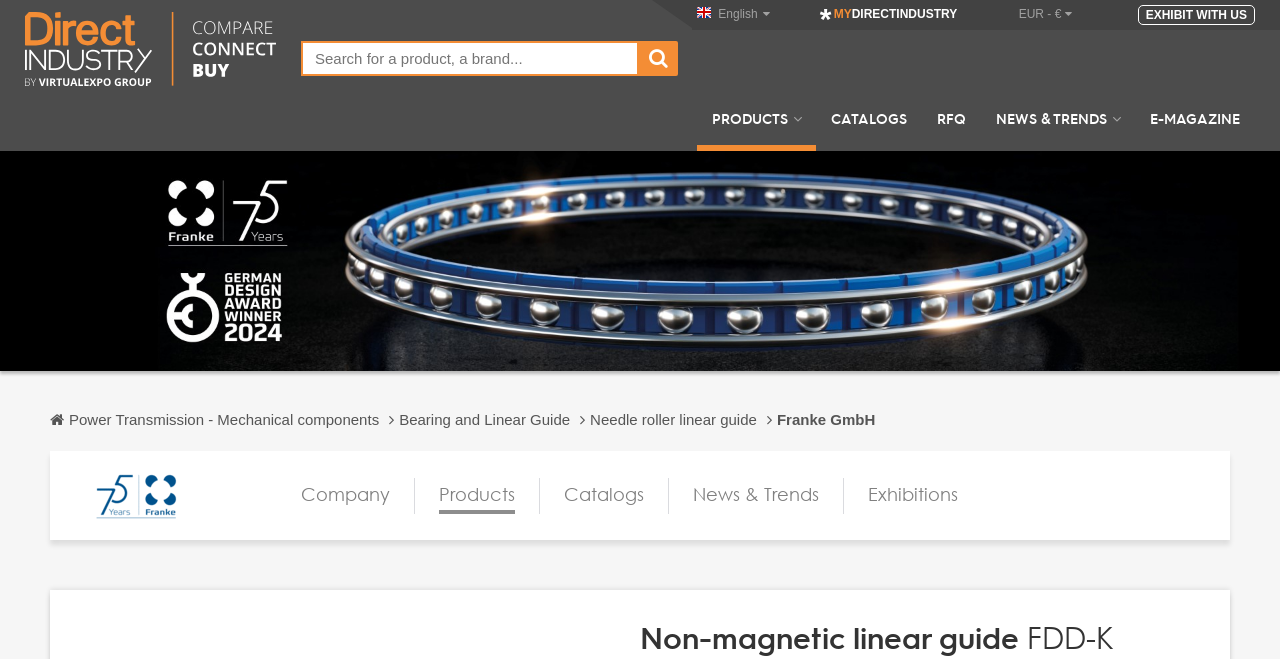Please provide the bounding box coordinates for the UI element as described: "Exhibitions". The coordinates must be four floats between 0 and 1, represented as [left, top, right, bottom].

[0.678, 0.725, 0.748, 0.78]